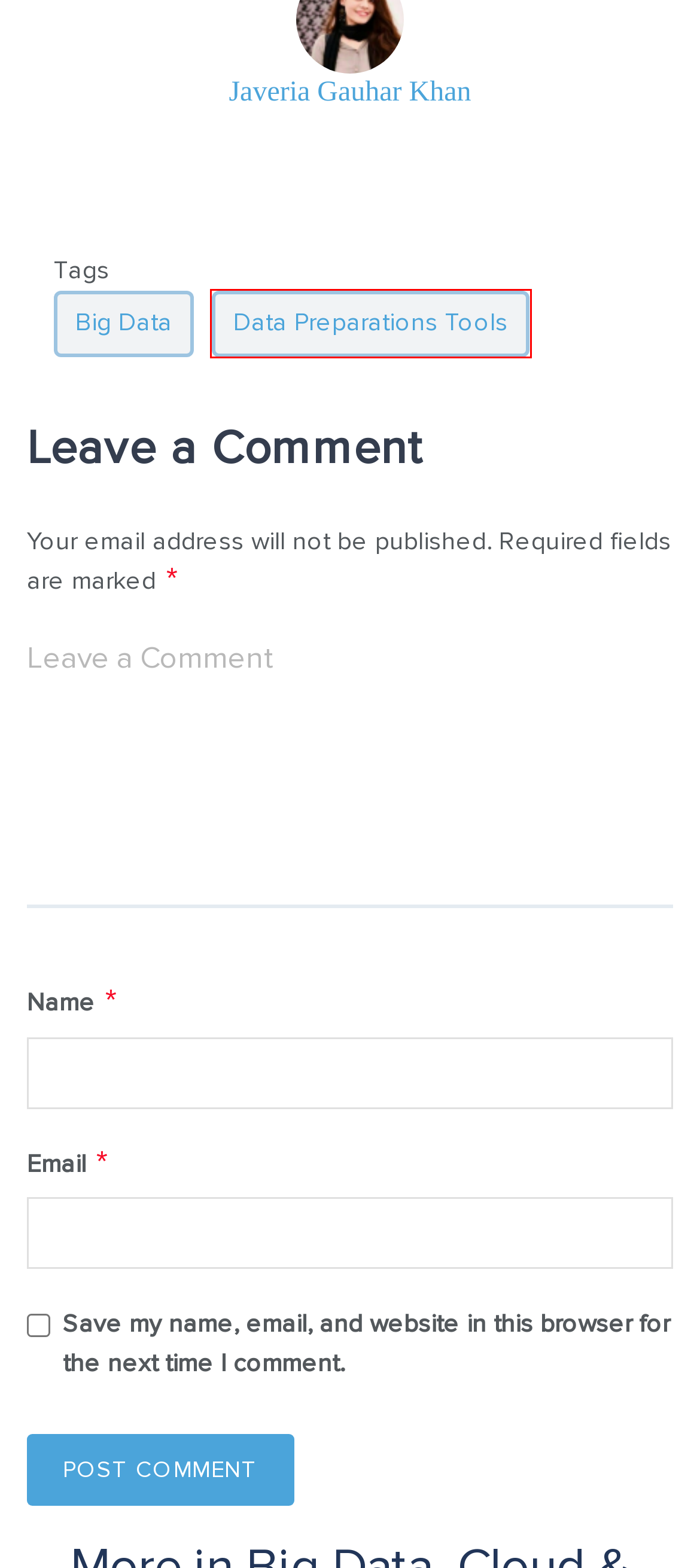Analyze the screenshot of a webpage that features a red rectangle bounding box. Pick the webpage description that best matches the new webpage you would see after clicking on the element within the red bounding box. Here are the candidates:
A. Data-Driven? Think again | Data Scientist | Experfy Insights
B. Recruitment Consultants I AI Recruitment I AI Hiring I Experfy
C. Big Data Archives - Experfy Insights
D. How To Refine 360 Customer View With Next Generation Data Matching
E. Data Preparations Tools Archives - Experfy Insights
F. Talent Platform I Talent Management Platform I Hire Talent I Experfy
G. Cloud Computing: 3 Ways Businesses Can Use It To The Fullest | Experfy
H. Cognitive Load Of Being On Call: 6 Tips To Address It | Experfy.com

E